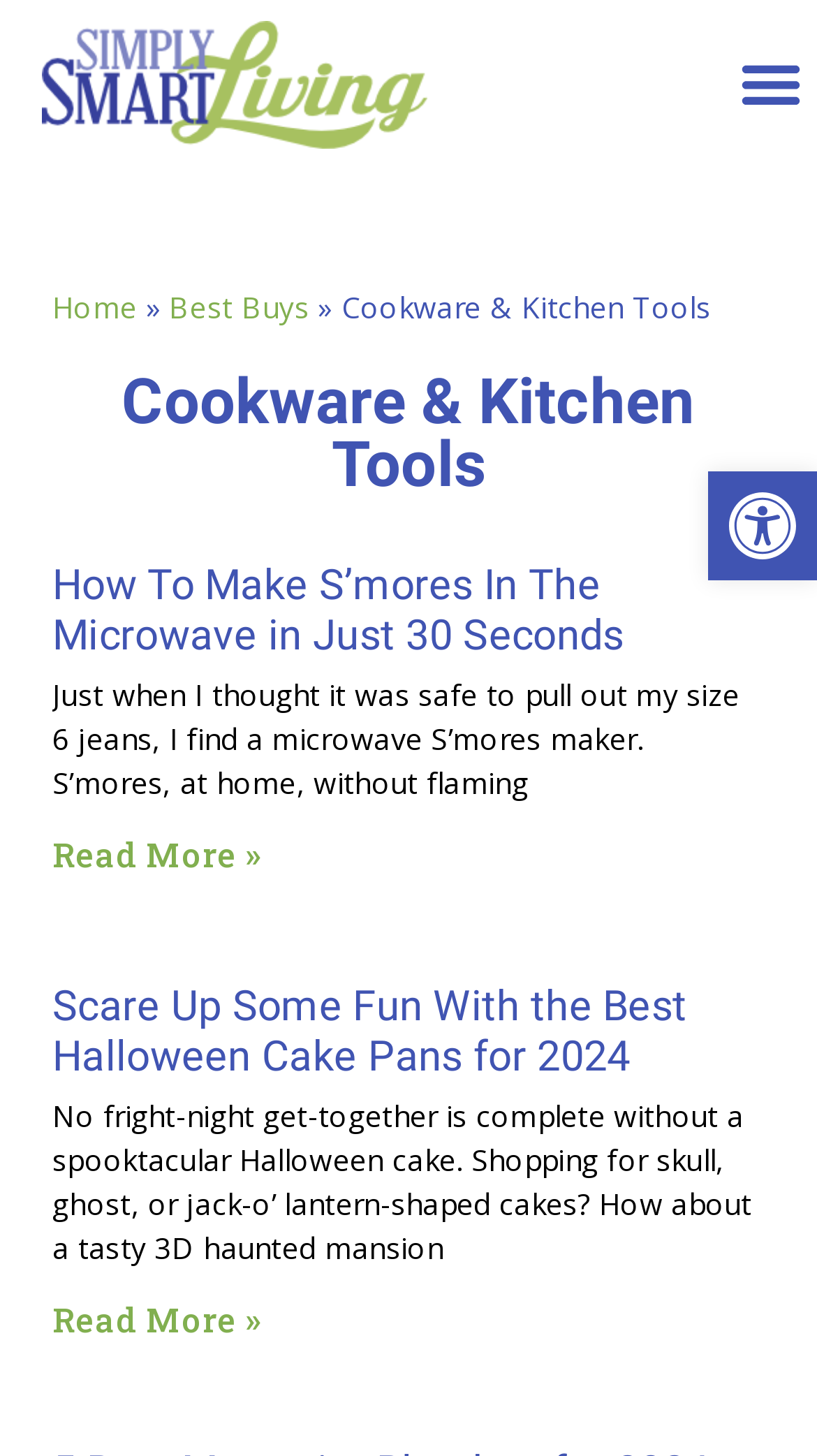Determine the coordinates of the bounding box for the clickable area needed to execute this instruction: "Open the Accessibility Tools".

[0.867, 0.324, 1.0, 0.399]